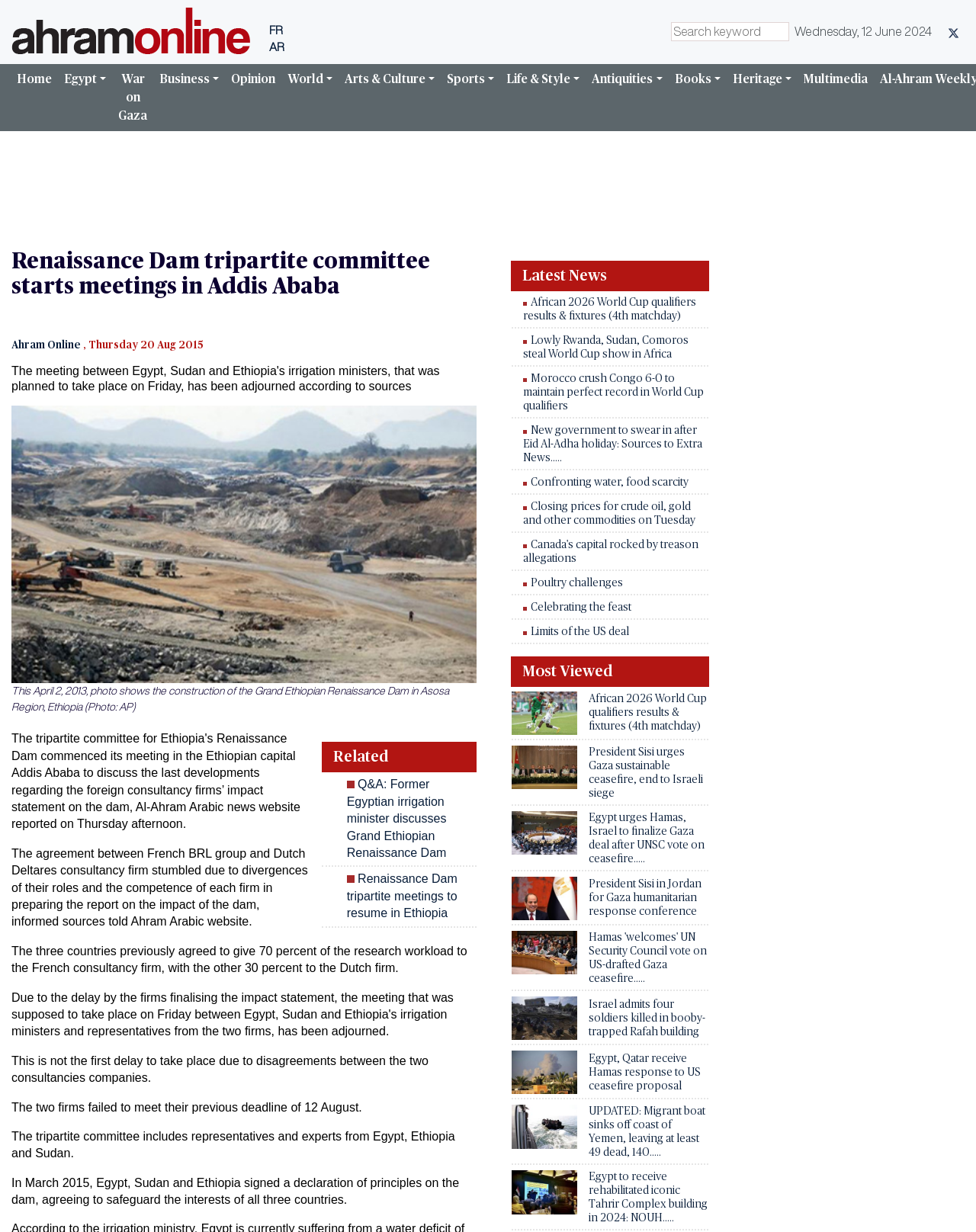Identify and provide the title of the webpage.

Renaissance Dam tripartite committee starts meetings in Addis Ababa